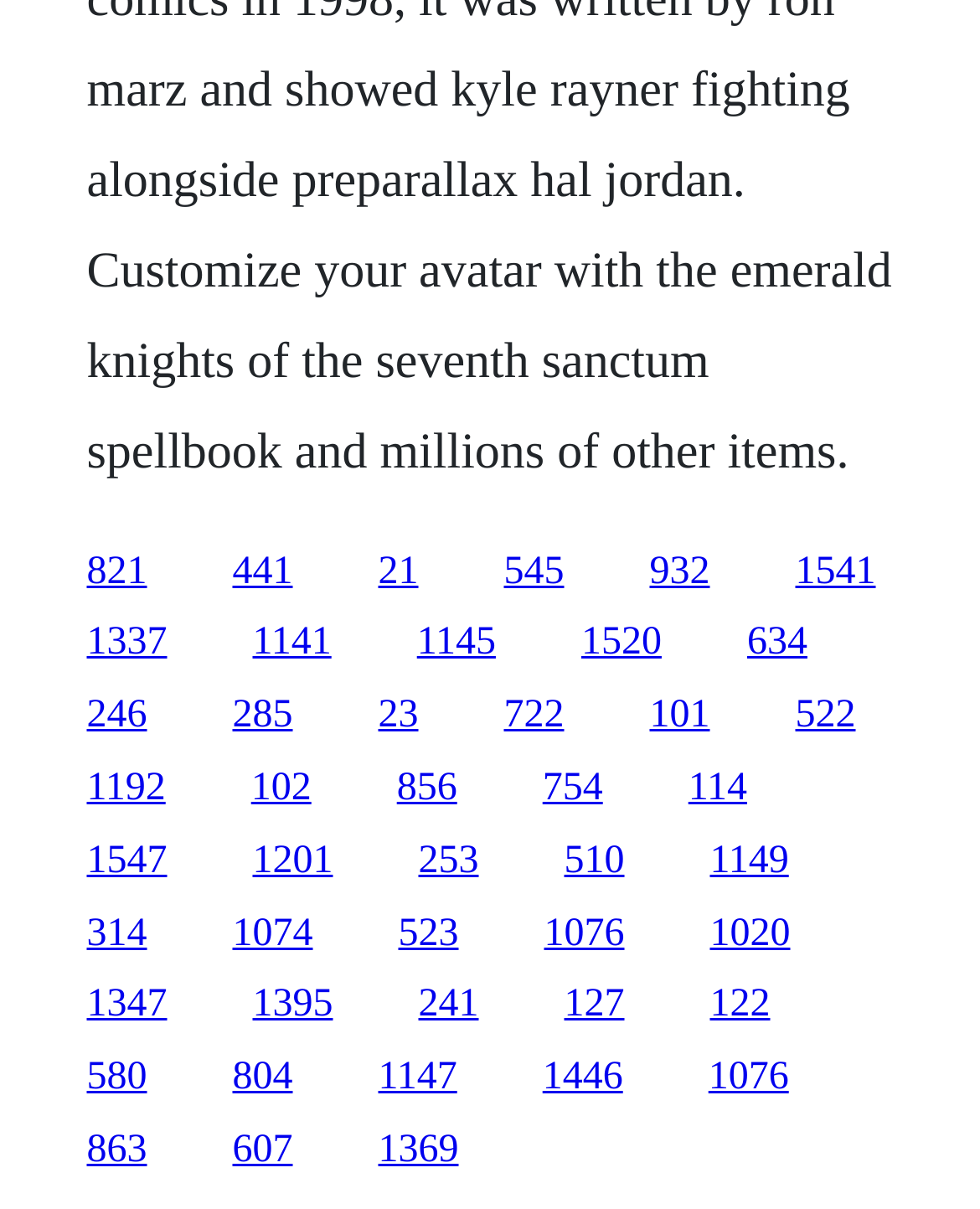What is the horizontal position of the link '1141'?
Give a single word or phrase as your answer by examining the image.

Left-middle